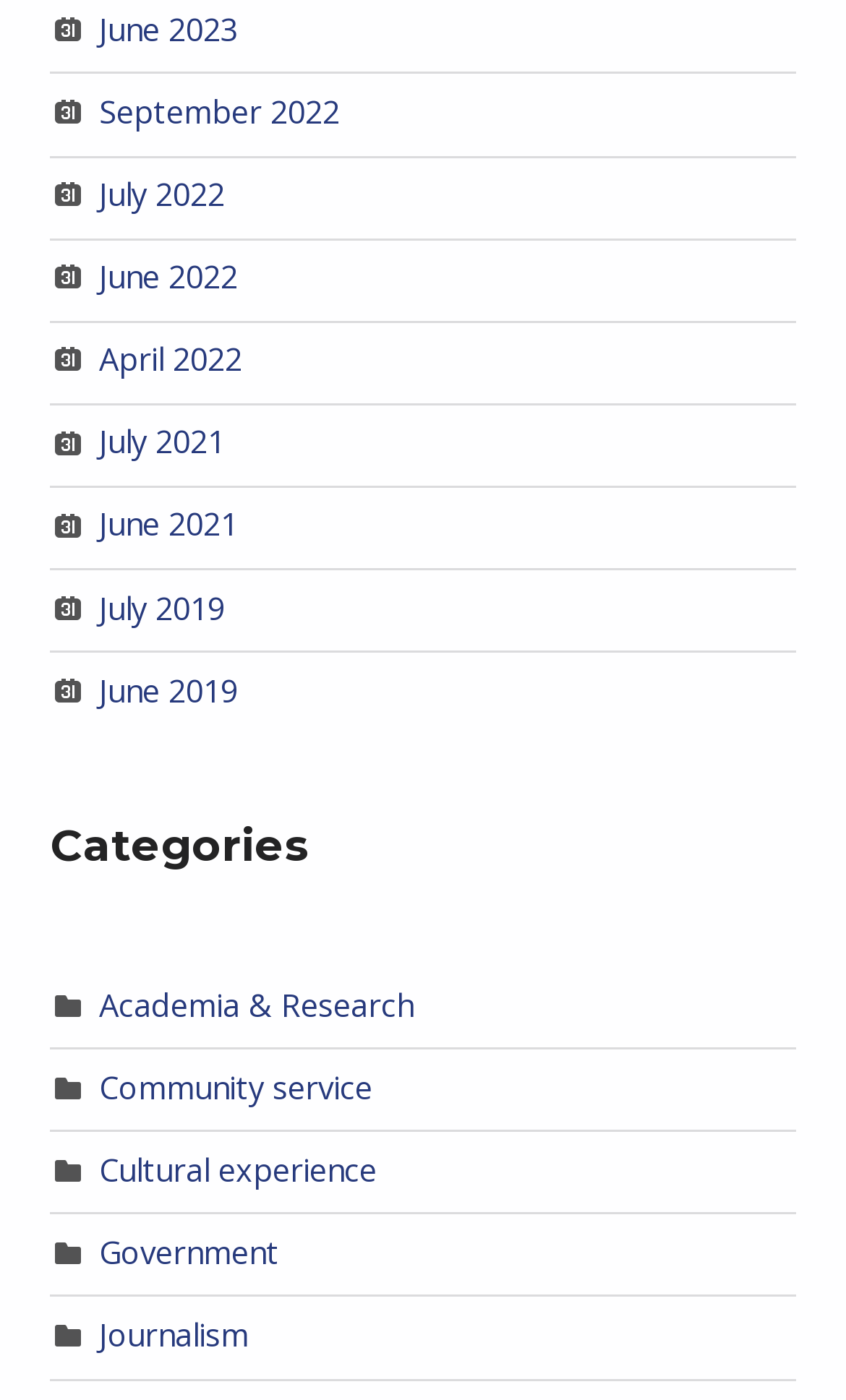Please determine the bounding box coordinates of the section I need to click to accomplish this instruction: "Explore July 2021 archives".

[0.117, 0.301, 0.265, 0.33]